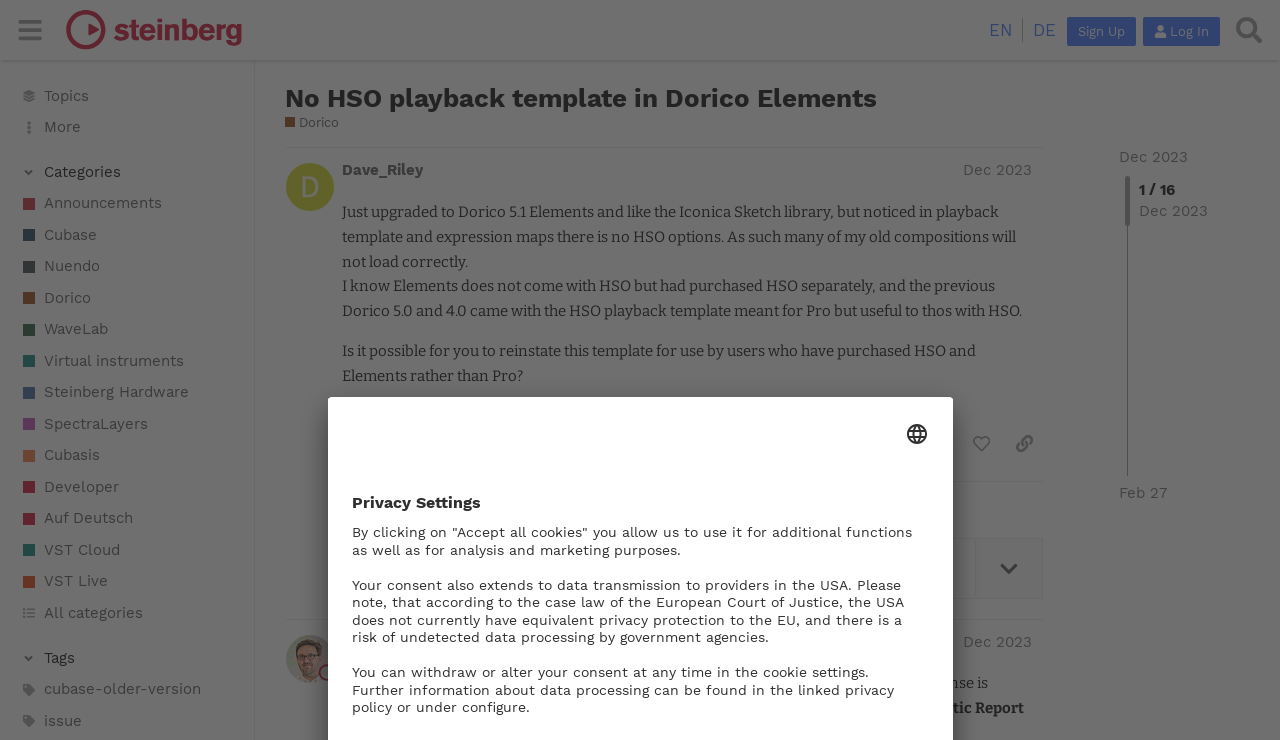Based on the element description Gaming and Technology Integration, identify the bounding box of the UI element in the given webpage screenshot. The coordinates should be in the format (top-left x, top-left y, bottom-right x, bottom-right y) and must be between 0 and 1.

None